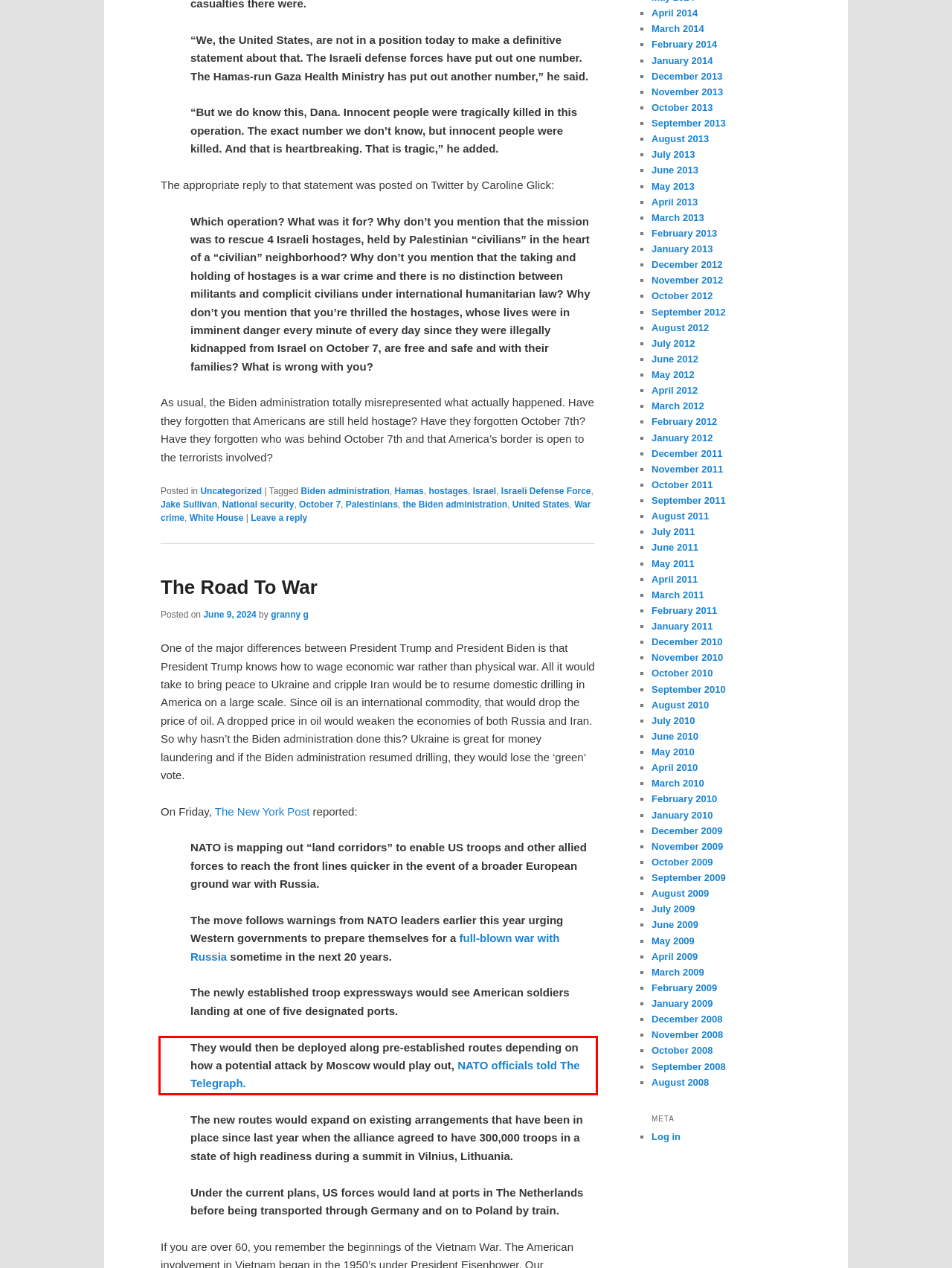Analyze the screenshot of a webpage where a red rectangle is bounding a UI element. Extract and generate the text content within this red bounding box.

They would then be deployed along pre-established routes depending on how a potential attack by Moscow would play out, NATO officials told The Telegraph.